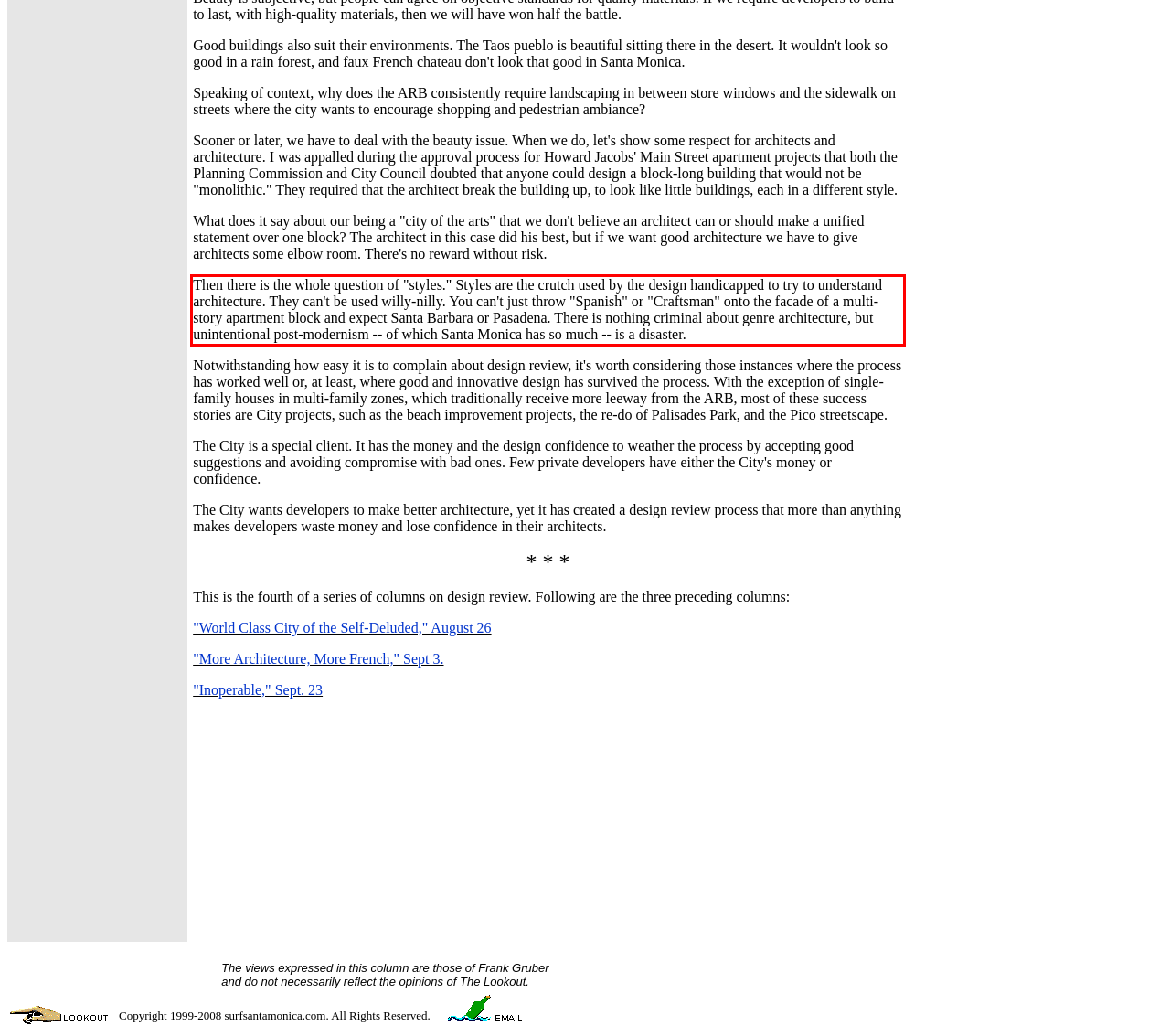Using the webpage screenshot, recognize and capture the text within the red bounding box.

Then there is the whole question of "styles." Styles are the crutch used by the design handicapped to try to understand architecture. They can't be used willy-nilly. You can't just throw "Spanish" or "Craftsman" onto the facade of a multi-story apartment block and expect Santa Barbara or Pasadena. There is nothing criminal about genre architecture, but unintentional post-modernism -- of which Santa Monica has so much -- is a disaster.